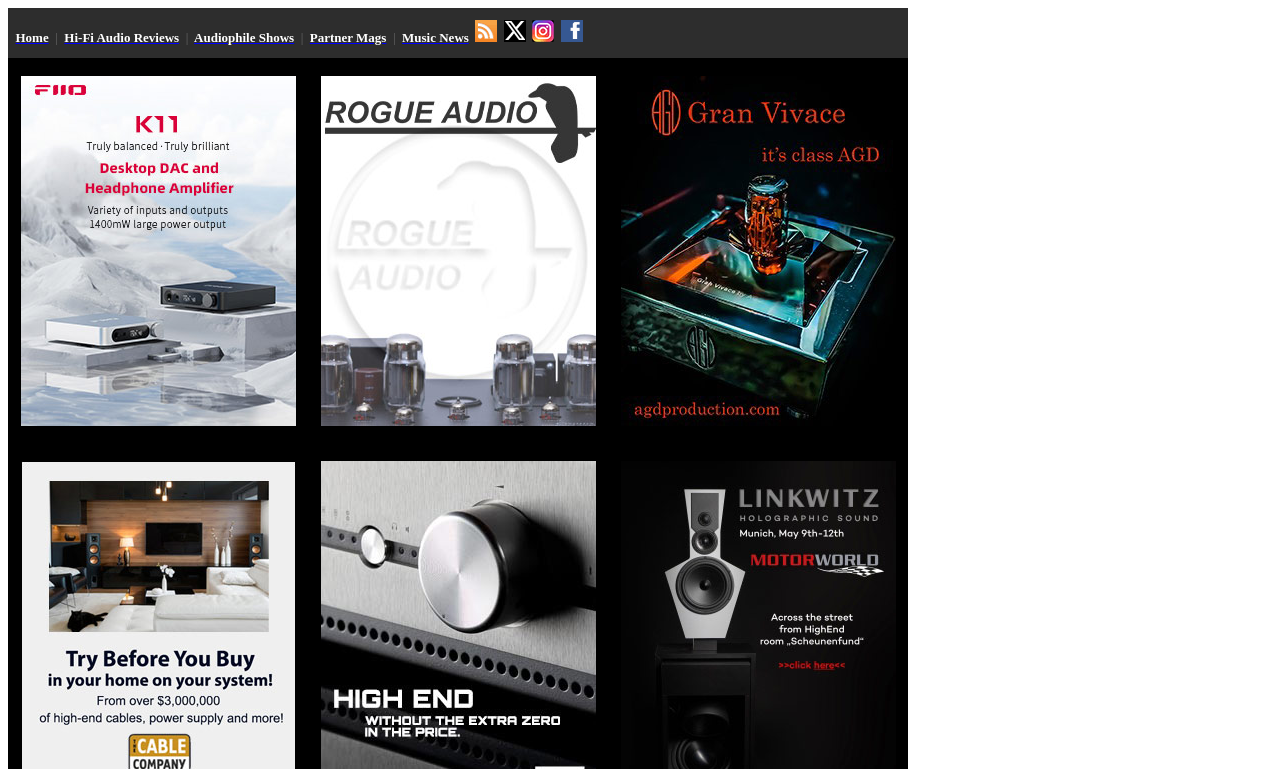How many main navigation links are there?
Using the visual information from the image, give a one-word or short-phrase answer.

7